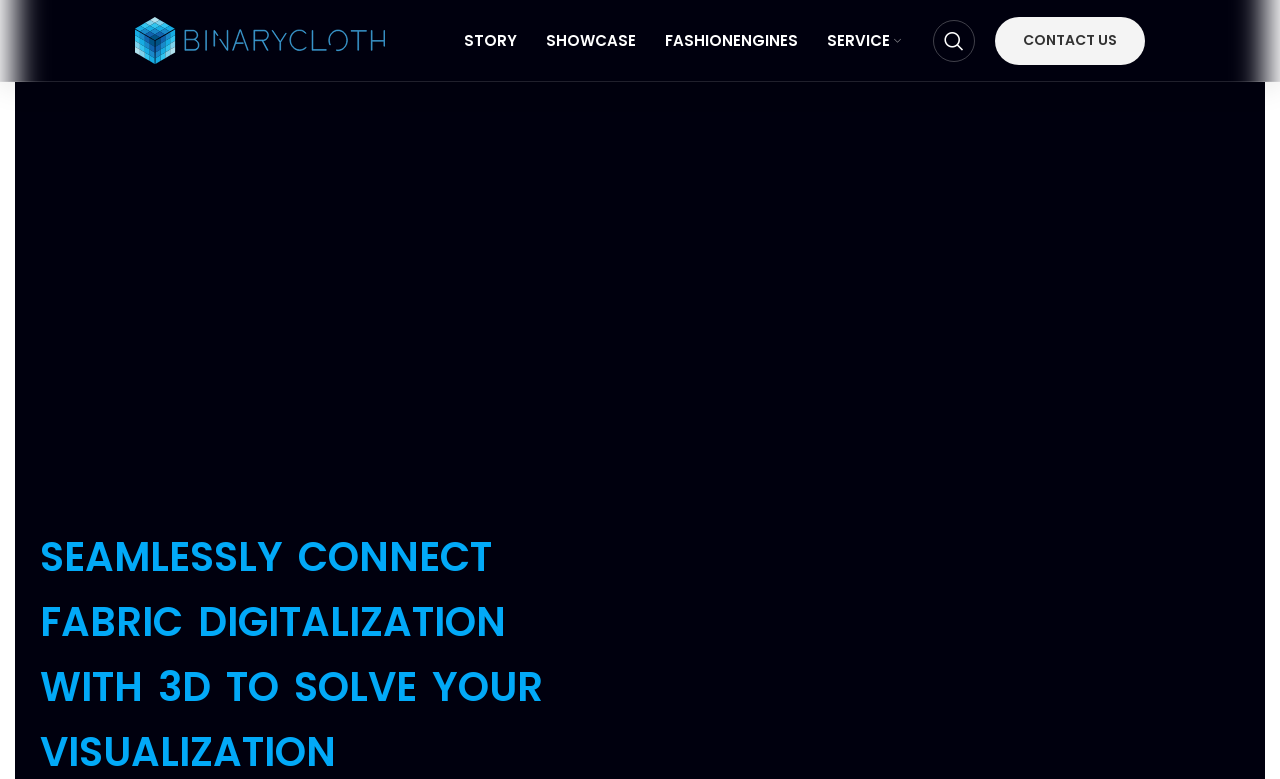Please find and report the primary heading text from the webpage.

SEAMLESSLY CONNECT FABRIC DIGITALIZATION WITH 3D TO SOLVE YOUR VISUALIZATION